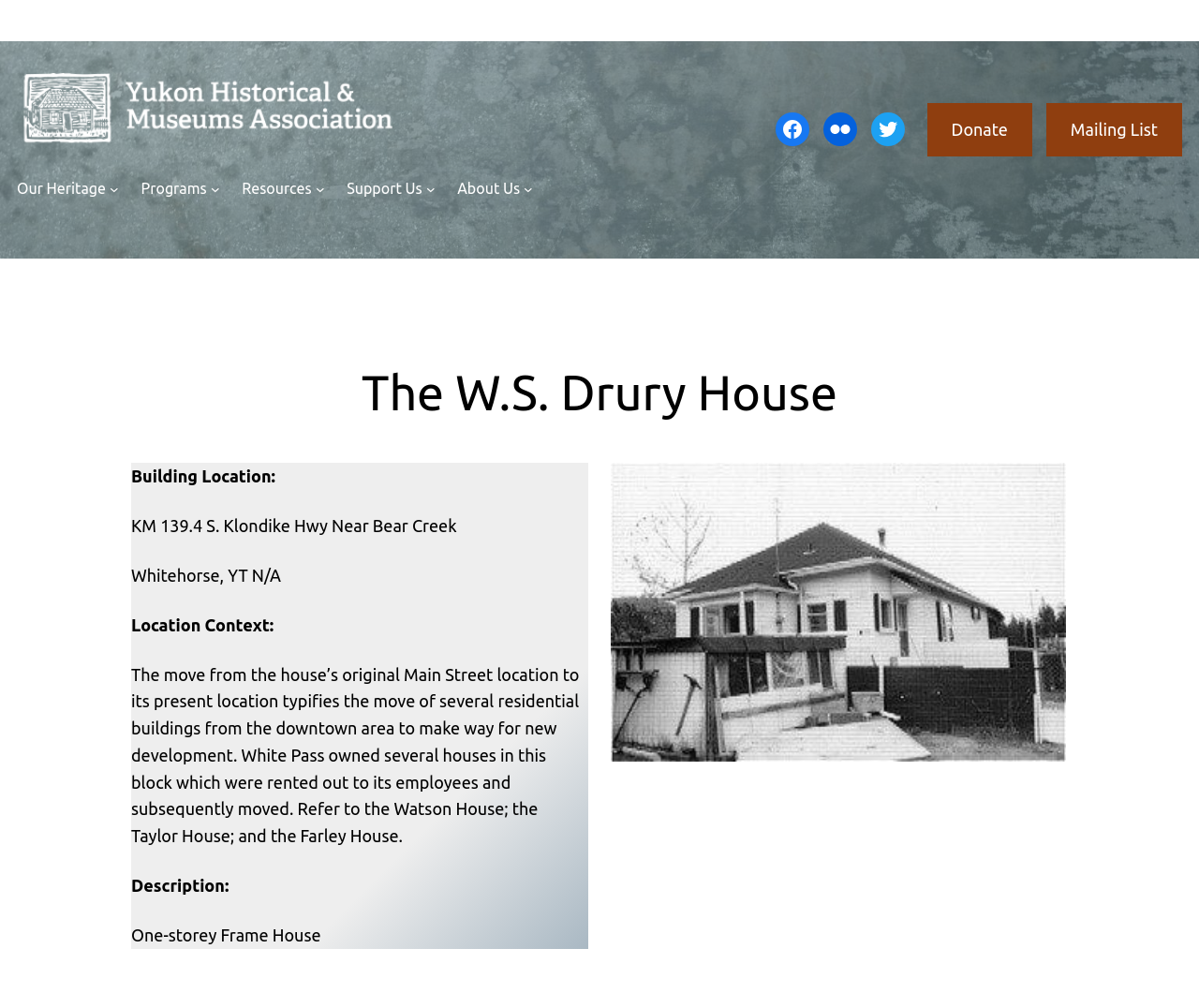Using the provided description: "Resources", find the bounding box coordinates of the corresponding UI element. The output should be four float numbers between 0 and 1, in the format [left, top, right, bottom].

[0.202, 0.176, 0.26, 0.2]